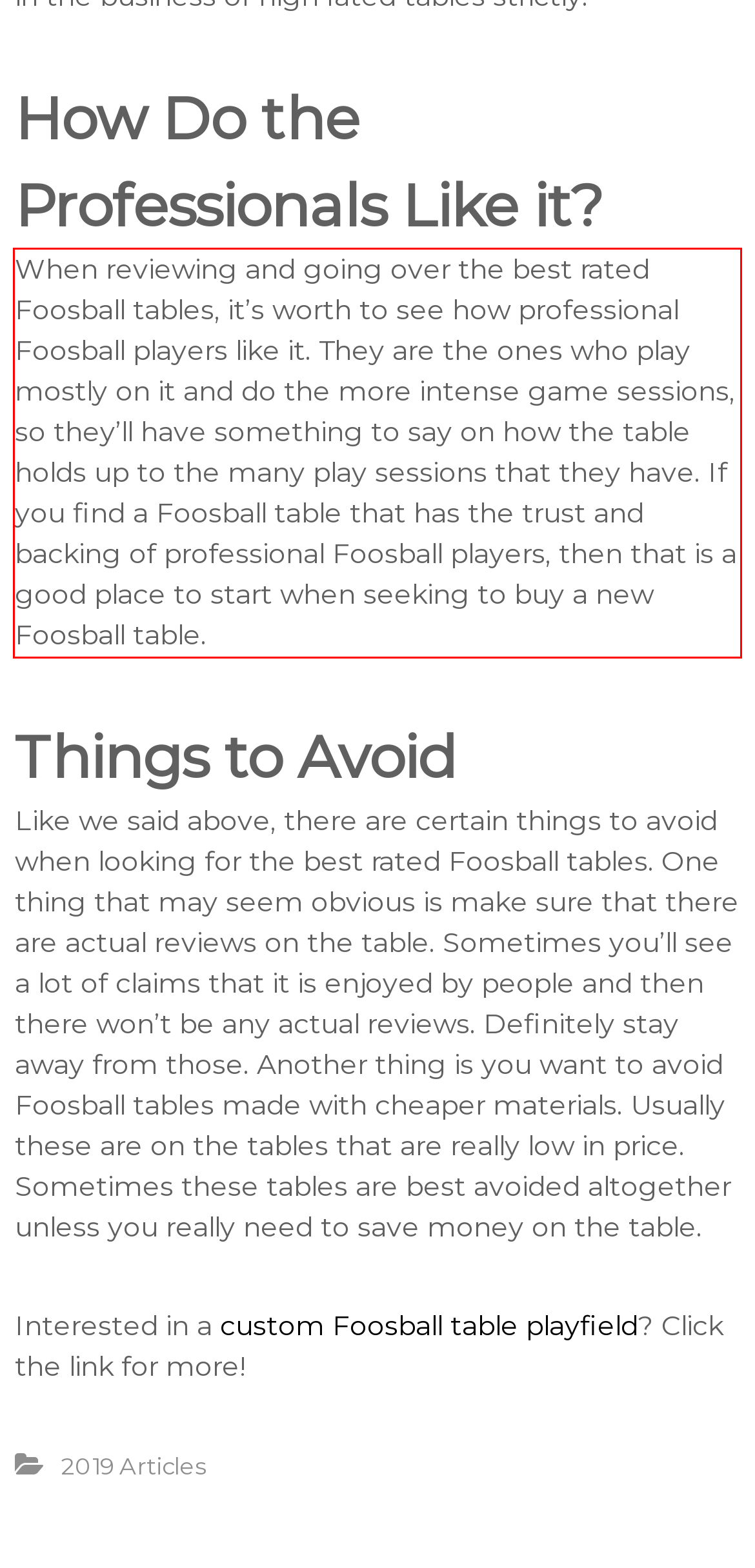Please use OCR to extract the text content from the red bounding box in the provided webpage screenshot.

When reviewing and going over the best rated Foosball tables, it’s worth to see how professional Foosball players like it. They are the ones who play mostly on it and do the more intense game sessions, so they’ll have something to say on how the table holds up to the many play sessions that they have. If you find a Foosball table that has the trust and backing of professional Foosball players, then that is a good place to start when seeking to buy a new Foosball table.